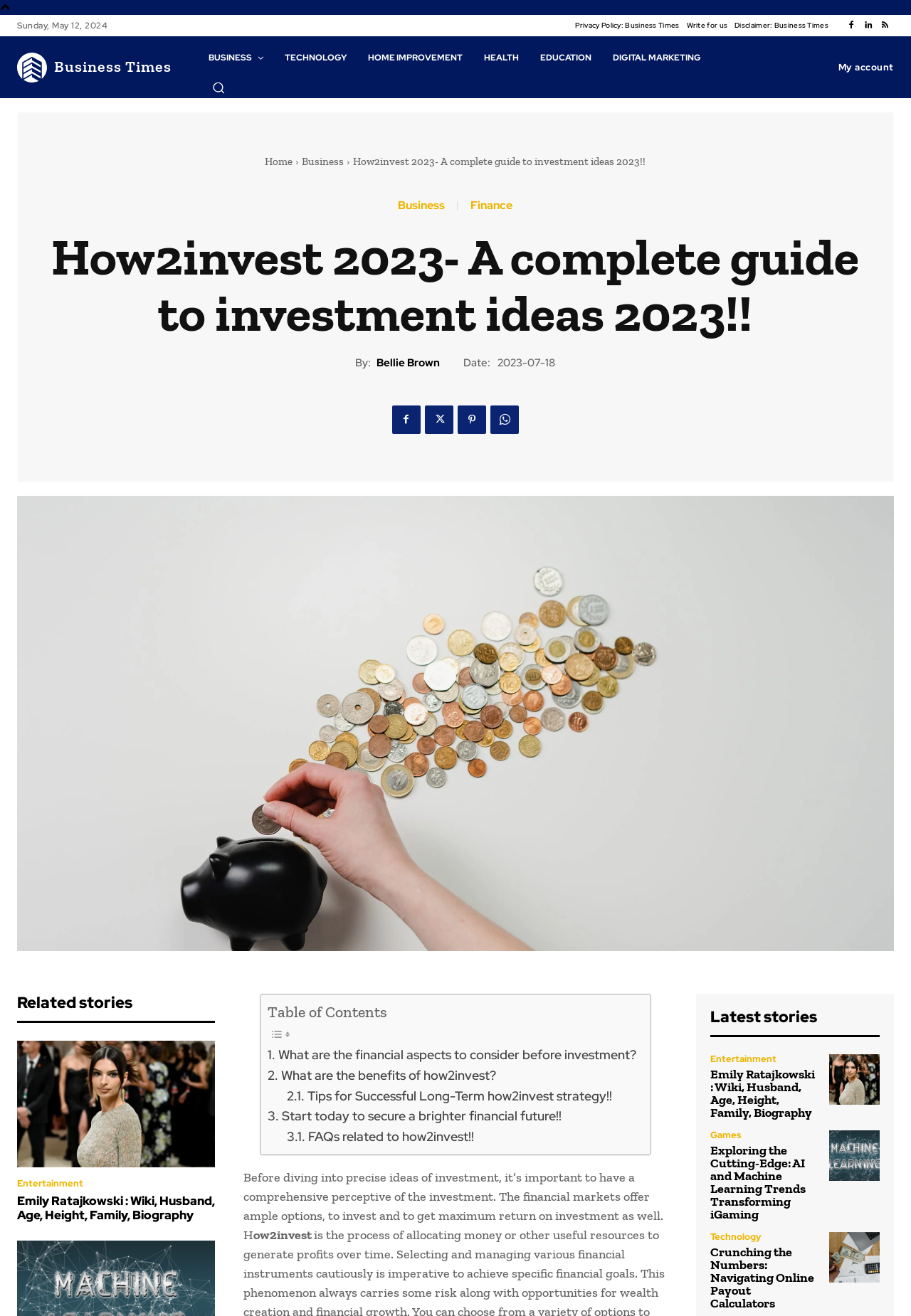Please identify the bounding box coordinates of the element I should click to complete this instruction: 'Click on the 'Business' category'. The coordinates should be given as four float numbers between 0 and 1, like this: [left, top, right, bottom].

[0.331, 0.118, 0.377, 0.128]